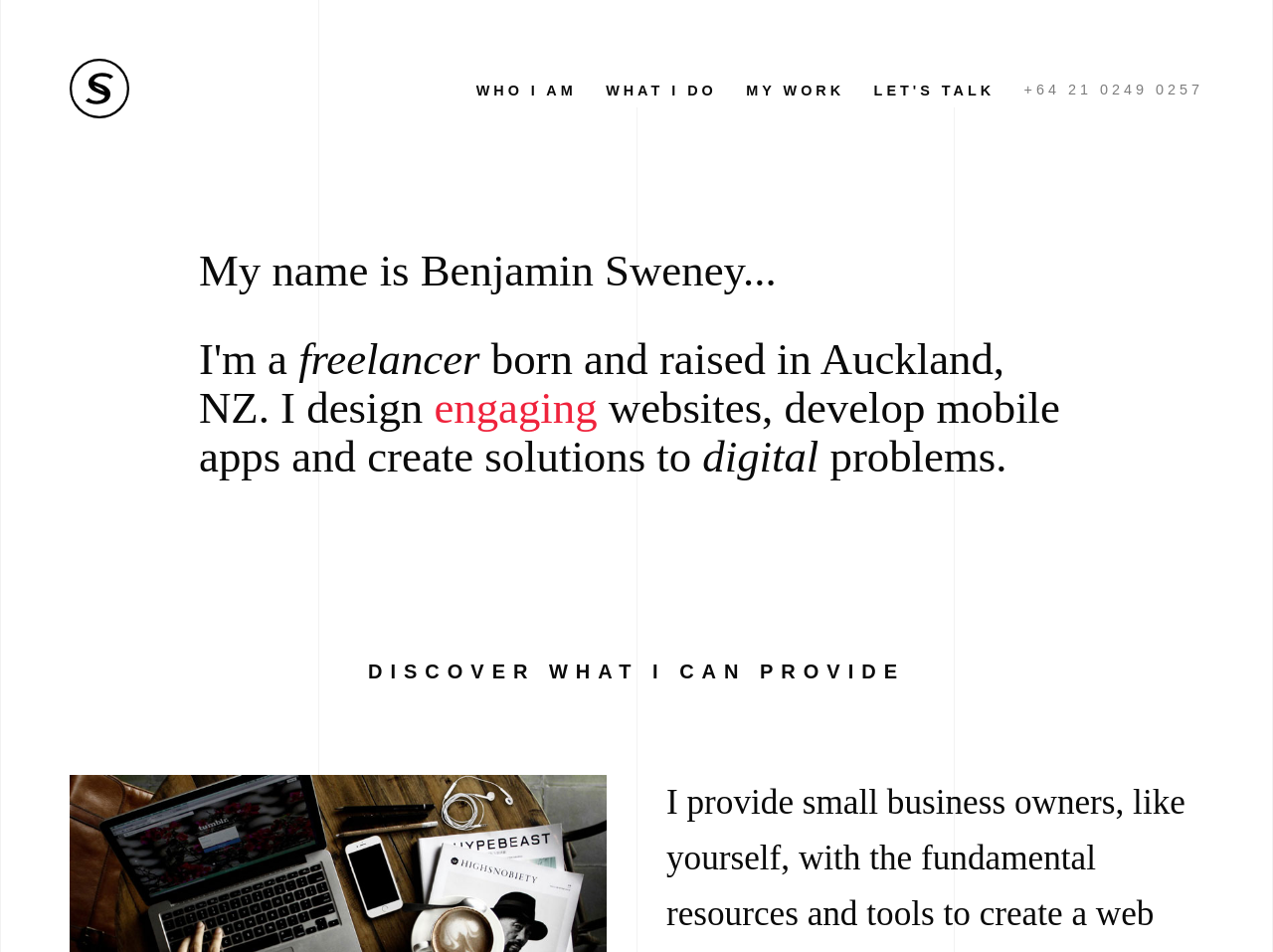Where is the freelancer from?
Ensure your answer is thorough and detailed.

The freelancer's location can be found in the introduction text, which states 'born and raised in Auckland, NZ'.